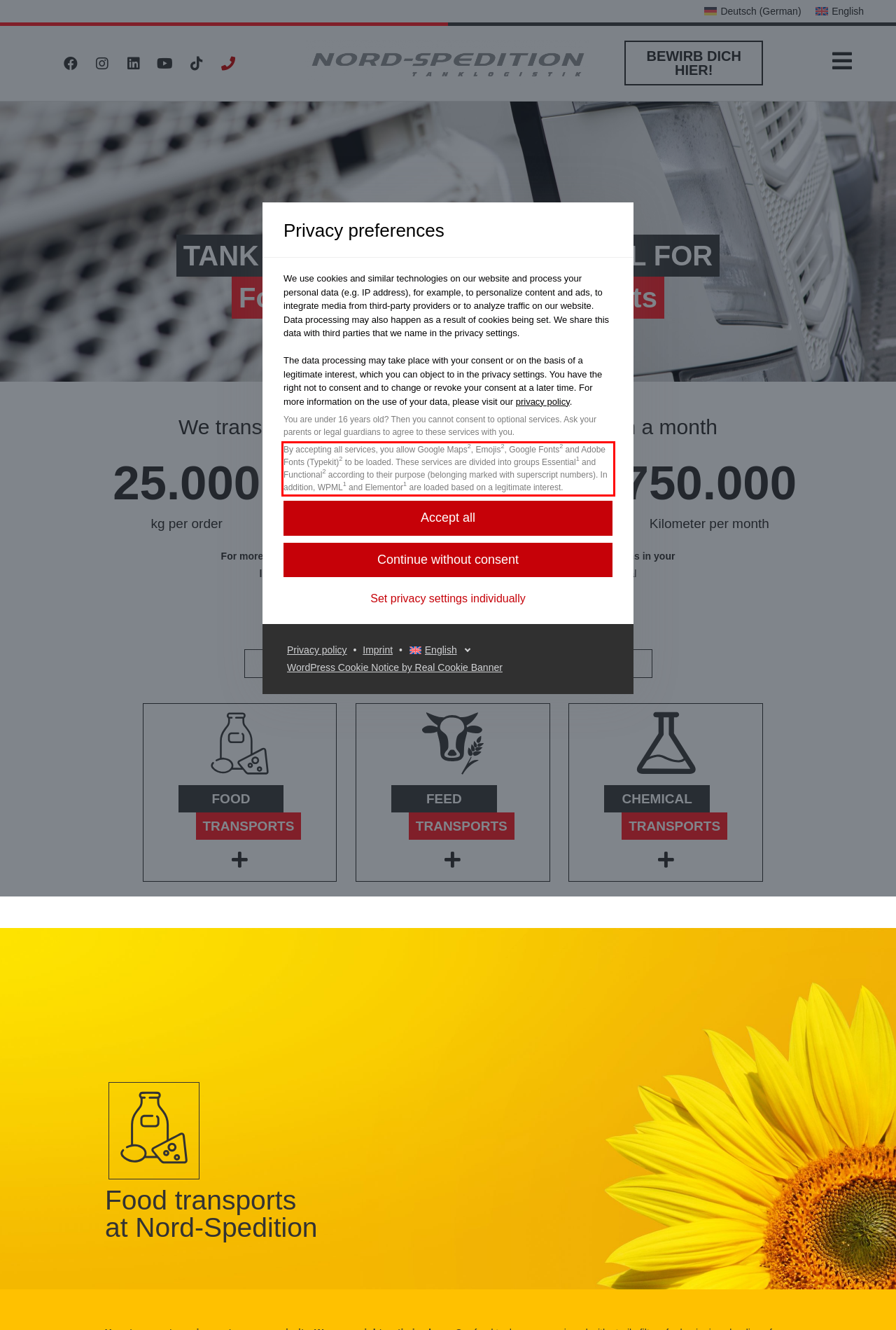Please extract the text content within the red bounding box on the webpage screenshot using OCR.

By accepting all services, you allow Google Maps2 (Functional) , Emojis2 (Functional) , Google Fonts2 (Functional) and Adobe Fonts (Typekit)2 (Functional) to be loaded. These services are divided into groups Essential1 and Functional2 according to their purpose (belonging marked with superscript numbers). In addition, WPML1 (Essential) and Elementor1 (Essential) are loaded based on a legitimate interest.